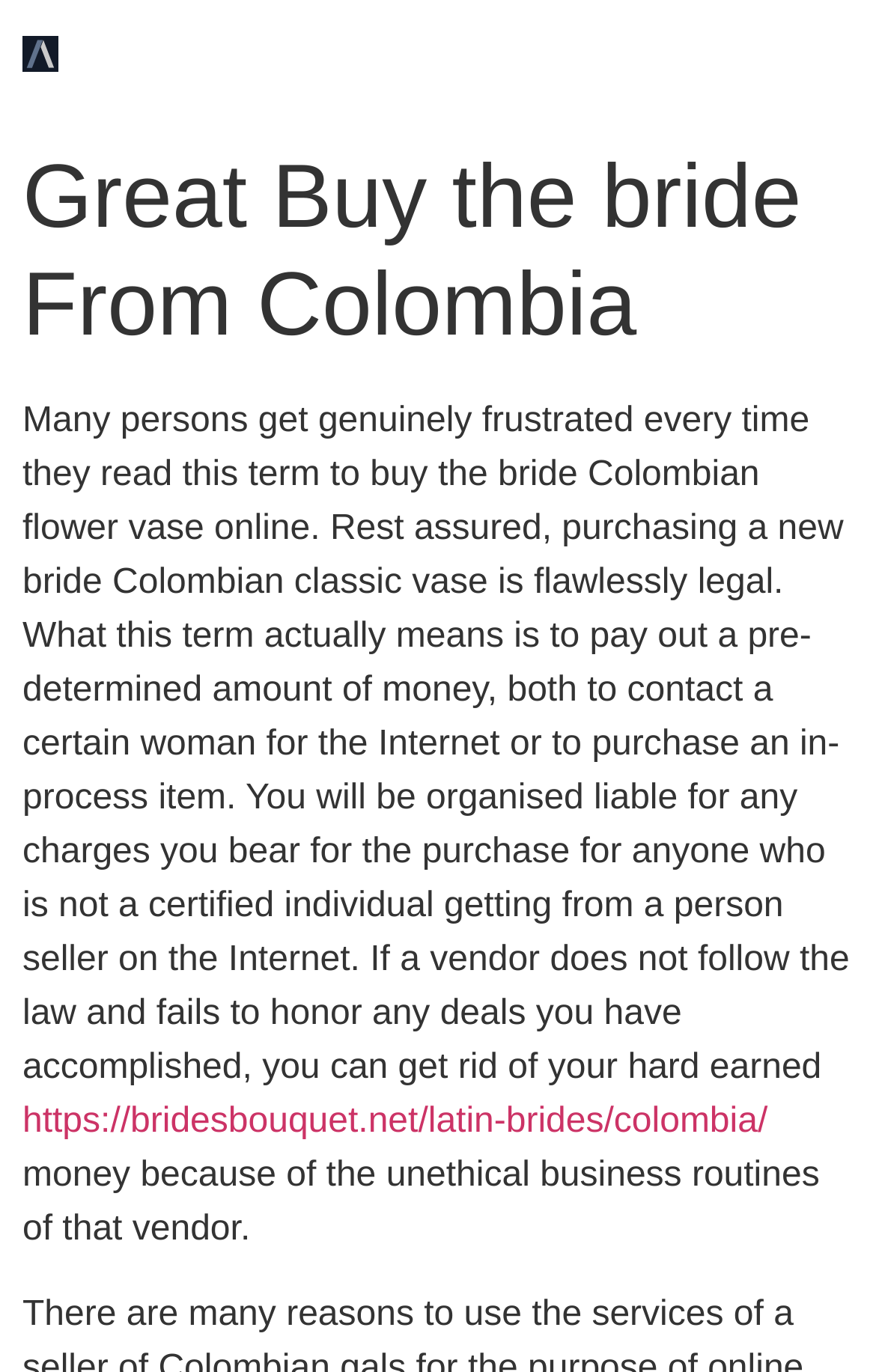Is it legal to purchase a bride Colombian flower vase online?
Answer the question based on the image using a single word or a brief phrase.

Yes, it is legal